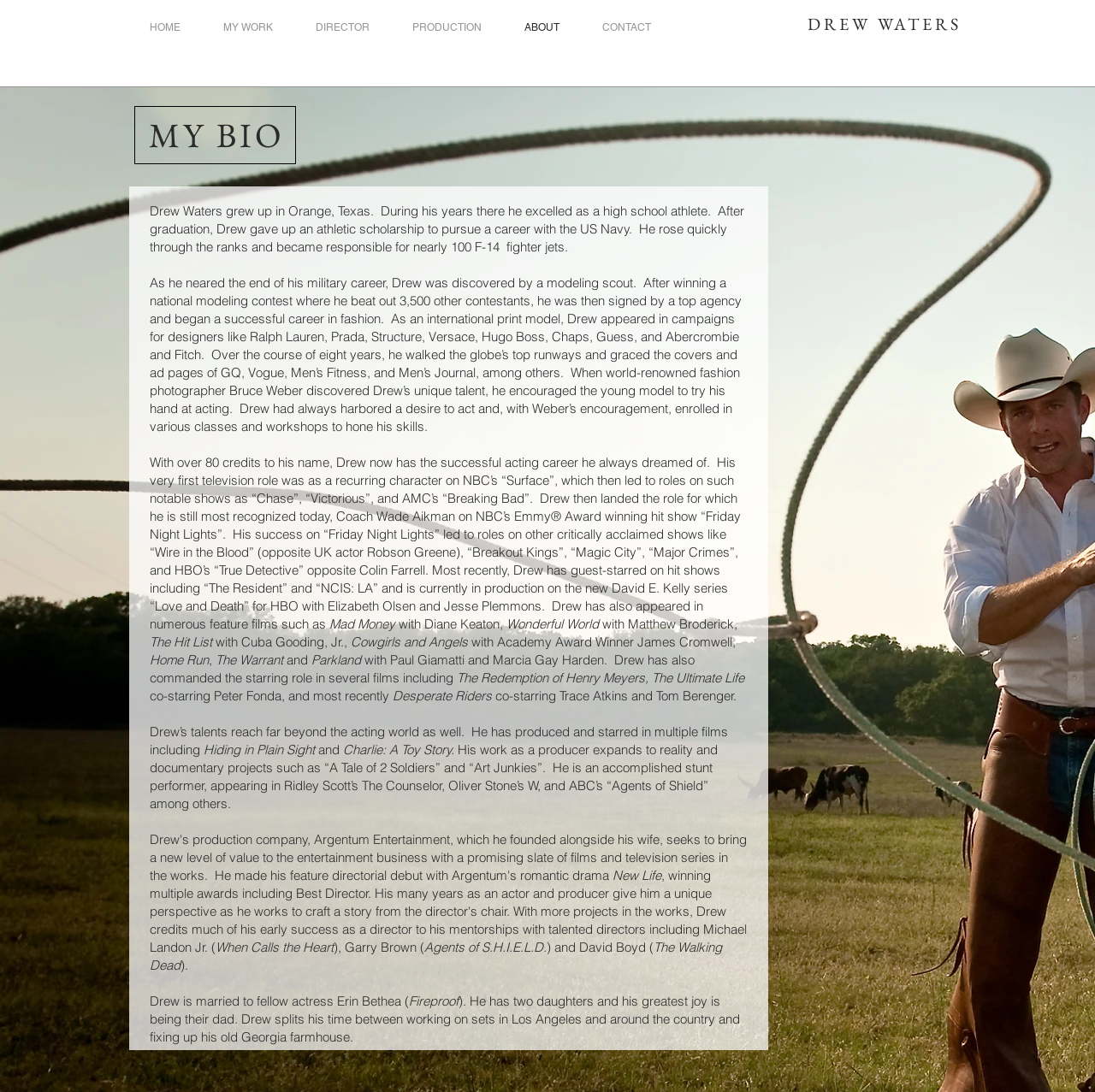Please analyze the image and provide a thorough answer to the question:
Where did Drew Waters grow up?

According to the webpage, Drew Waters grew up in Orange, Texas, where he excelled as a high school athlete.